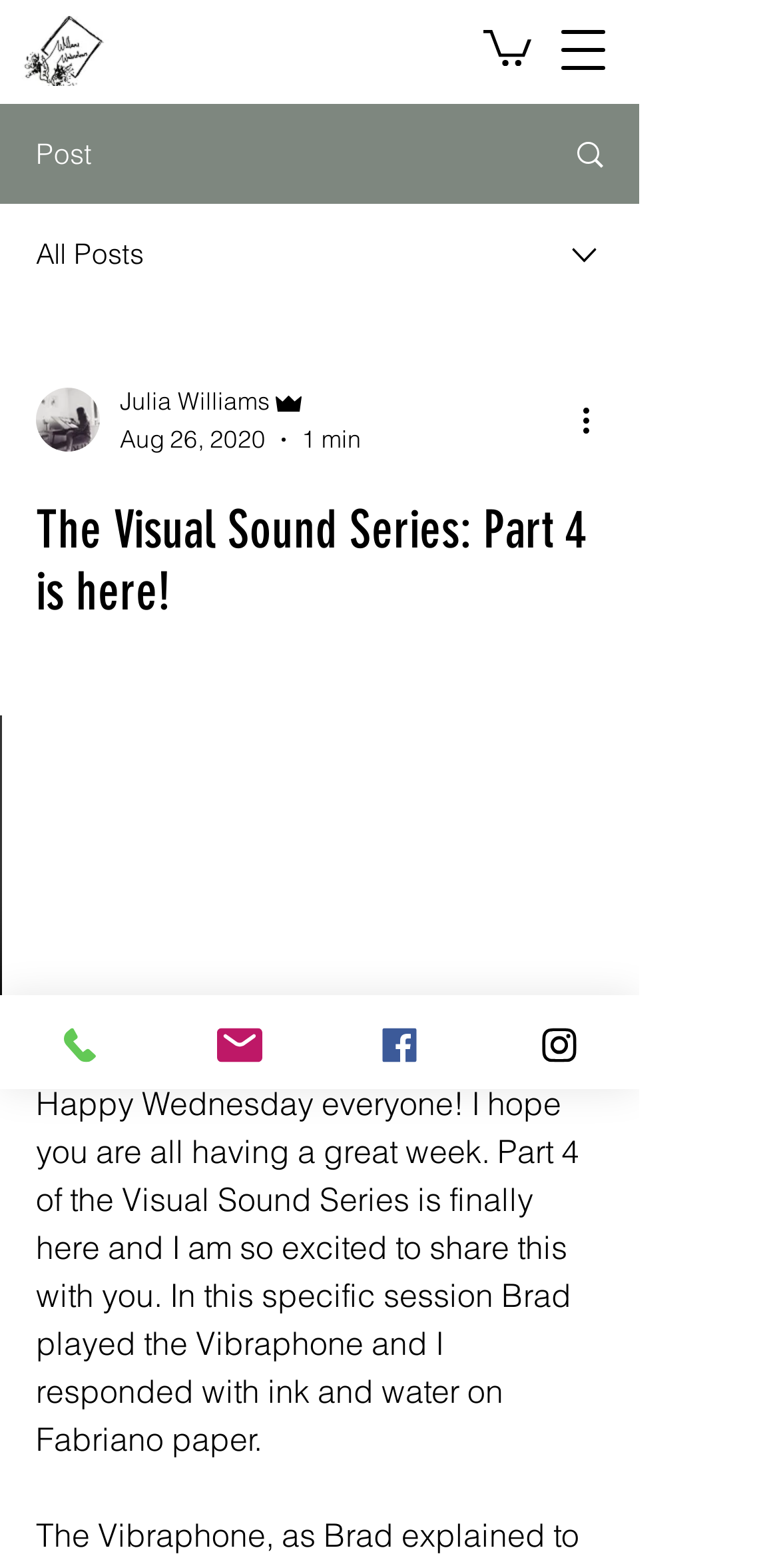What is the date of the post?
Refer to the image and give a detailed response to the question.

I found the date of the post by looking at the generic element inside the combobox, which contains the date 'Aug 26, 2020'.